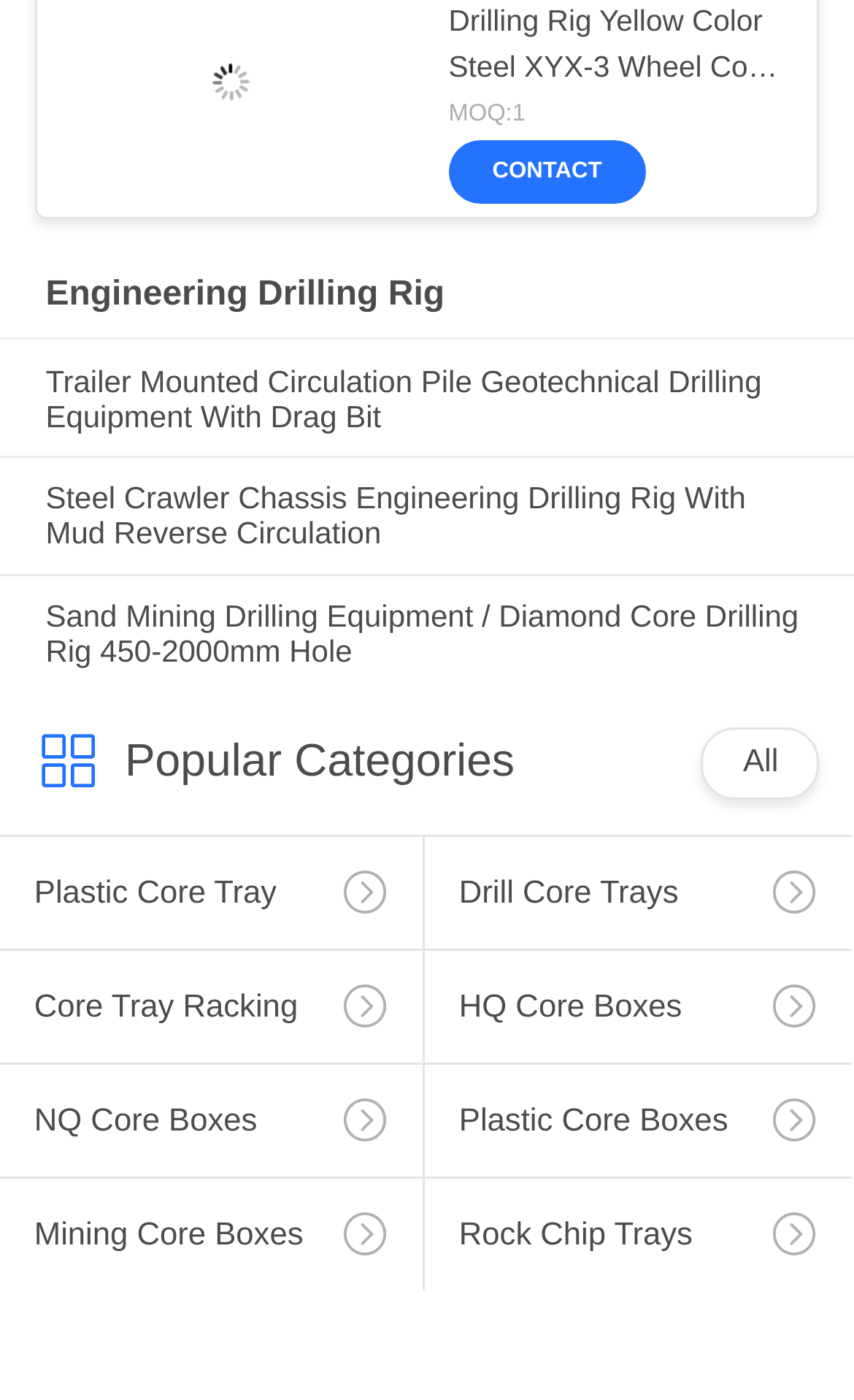Determine the bounding box coordinates for the UI element matching this description: "Engineering Drilling Rig".

[0.053, 0.197, 0.947, 0.225]